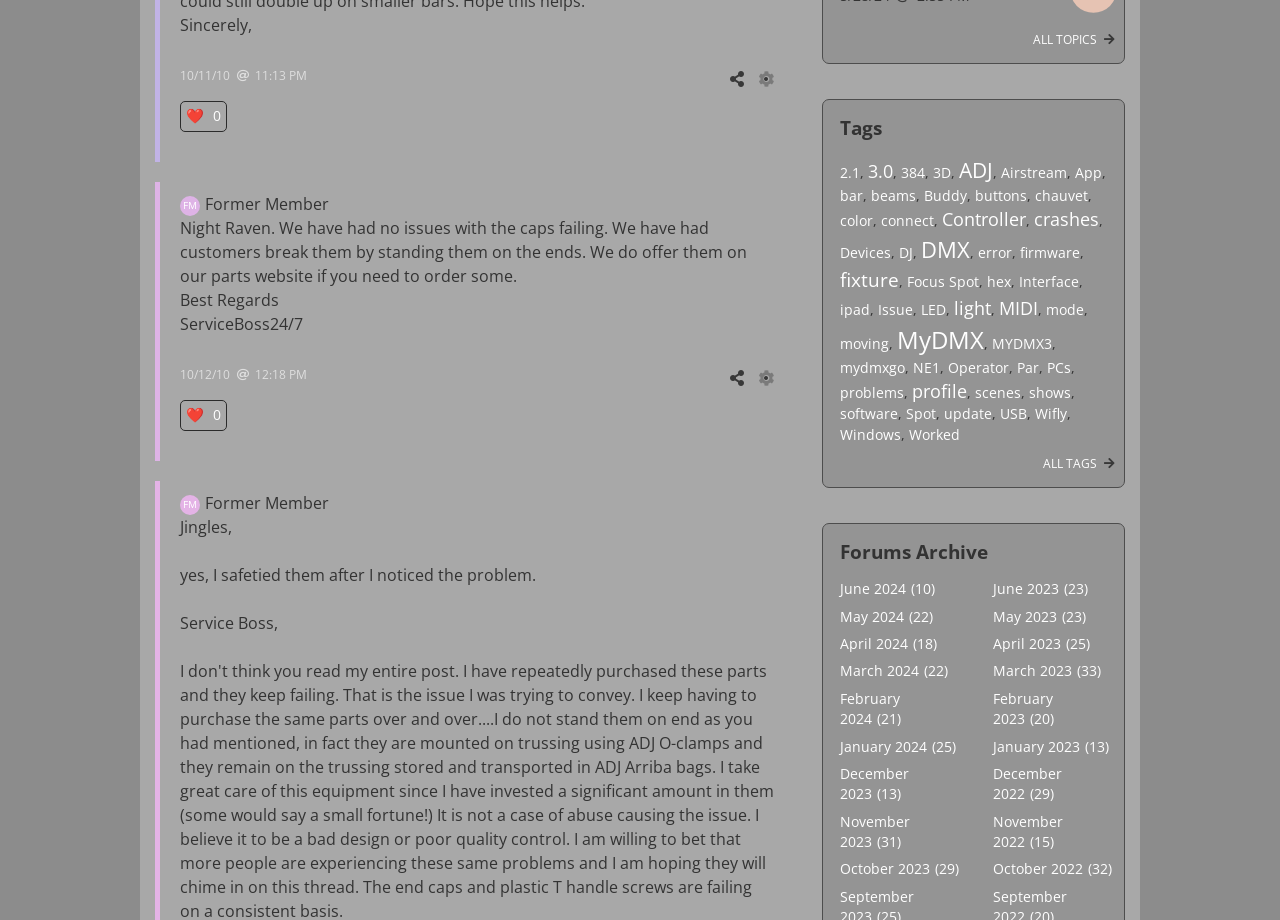Please determine the bounding box coordinates of the clickable area required to carry out the following instruction: "View the topic 'All Topics'". The coordinates must be four float numbers between 0 and 1, represented as [left, top, right, bottom].

[0.807, 0.033, 0.873, 0.052]